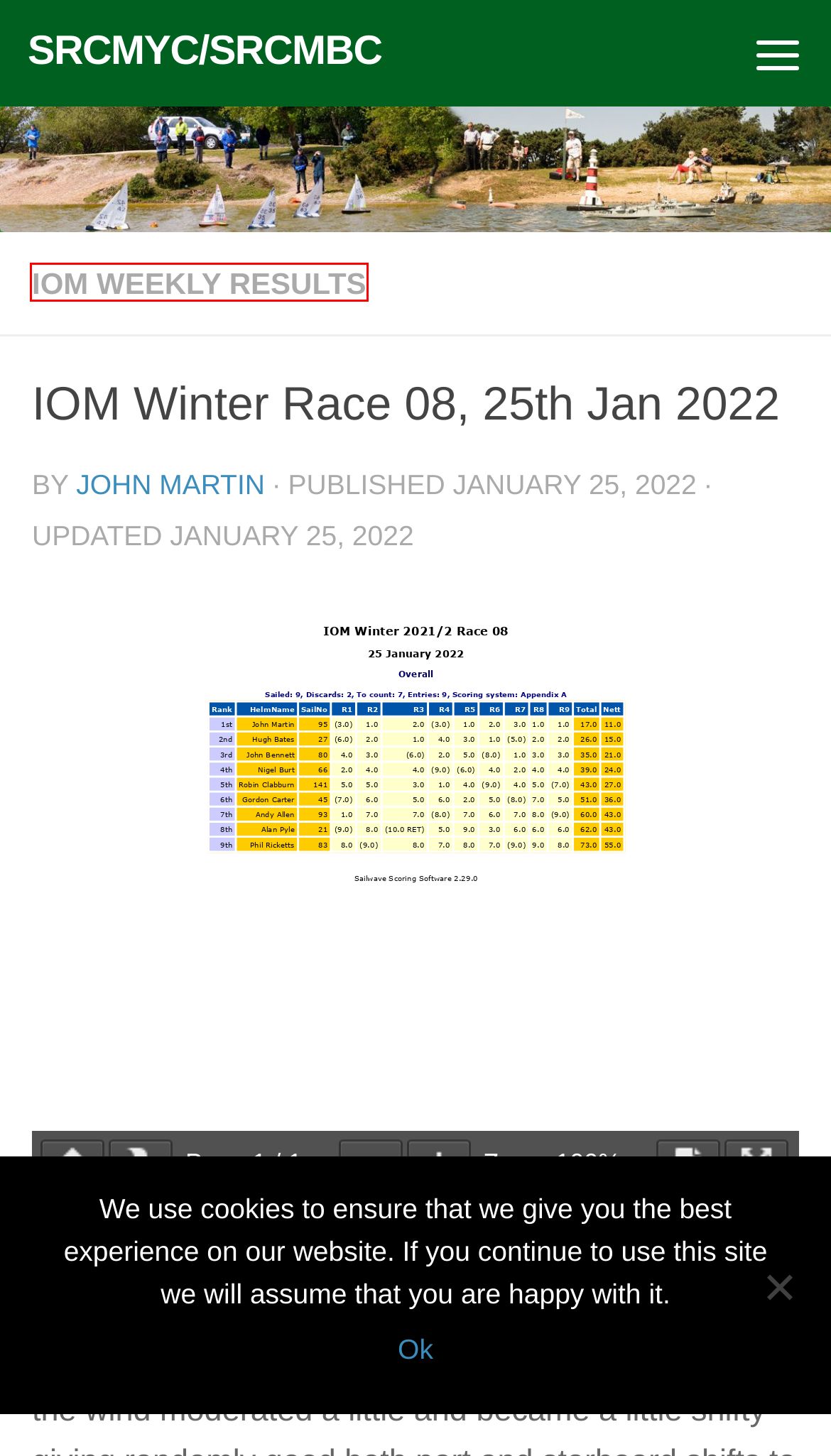Given a screenshot of a webpage with a red rectangle bounding box around a UI element, select the best matching webpage description for the new webpage that appears after clicking the highlighted element. The candidate descriptions are:
A. SRCMYC/SRCMBC – Model Yacht Racing and Scale Model Boats
B. IOM Spring Race 10, 7th May 2024 – SRCMYC/SRCMBC
C. Blog Tool, Publishing Platform, and CMS – WordPress.org
D. John Martin – SRCMYC/SRCMBC
E. IOM Weekly Results – SRCMYC/SRCMBC
F. IOM Spring Race 09, 30th Apr 2024 – SRCMYC/SRCMBC
G. IOM Spring Race 11, 14th May 2024 – SRCMYC/SRCMBC
H. IOM Winter Series 2023 – Final Results – SRCMYC/SRCMBC

E